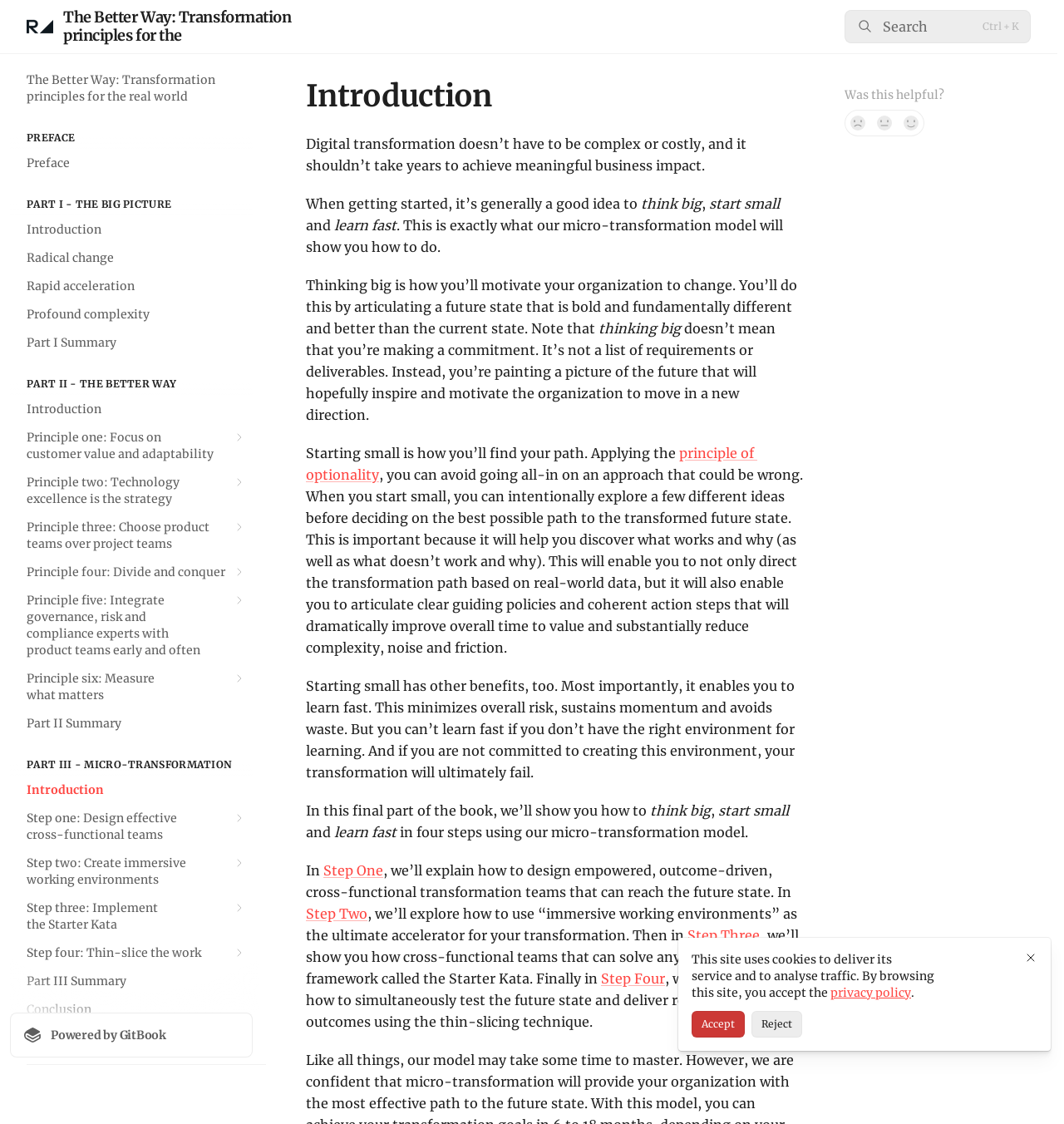Use a single word or phrase to answer the question: 
What is the logo of this website?

The Better Way